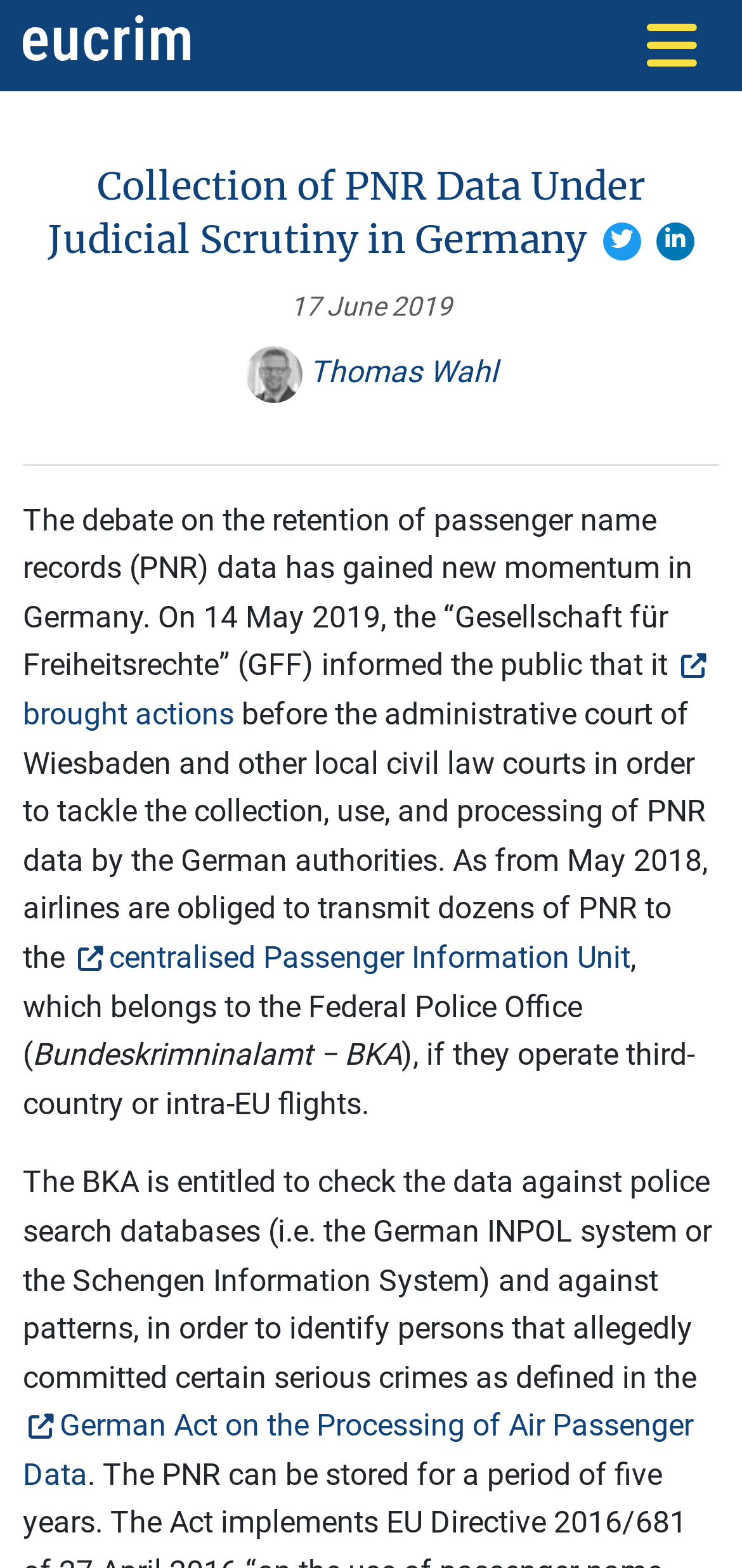Could you highlight the region that needs to be clicked to execute the instruction: "Click the eucrim link"?

[0.031, 0.01, 0.256, 0.049]